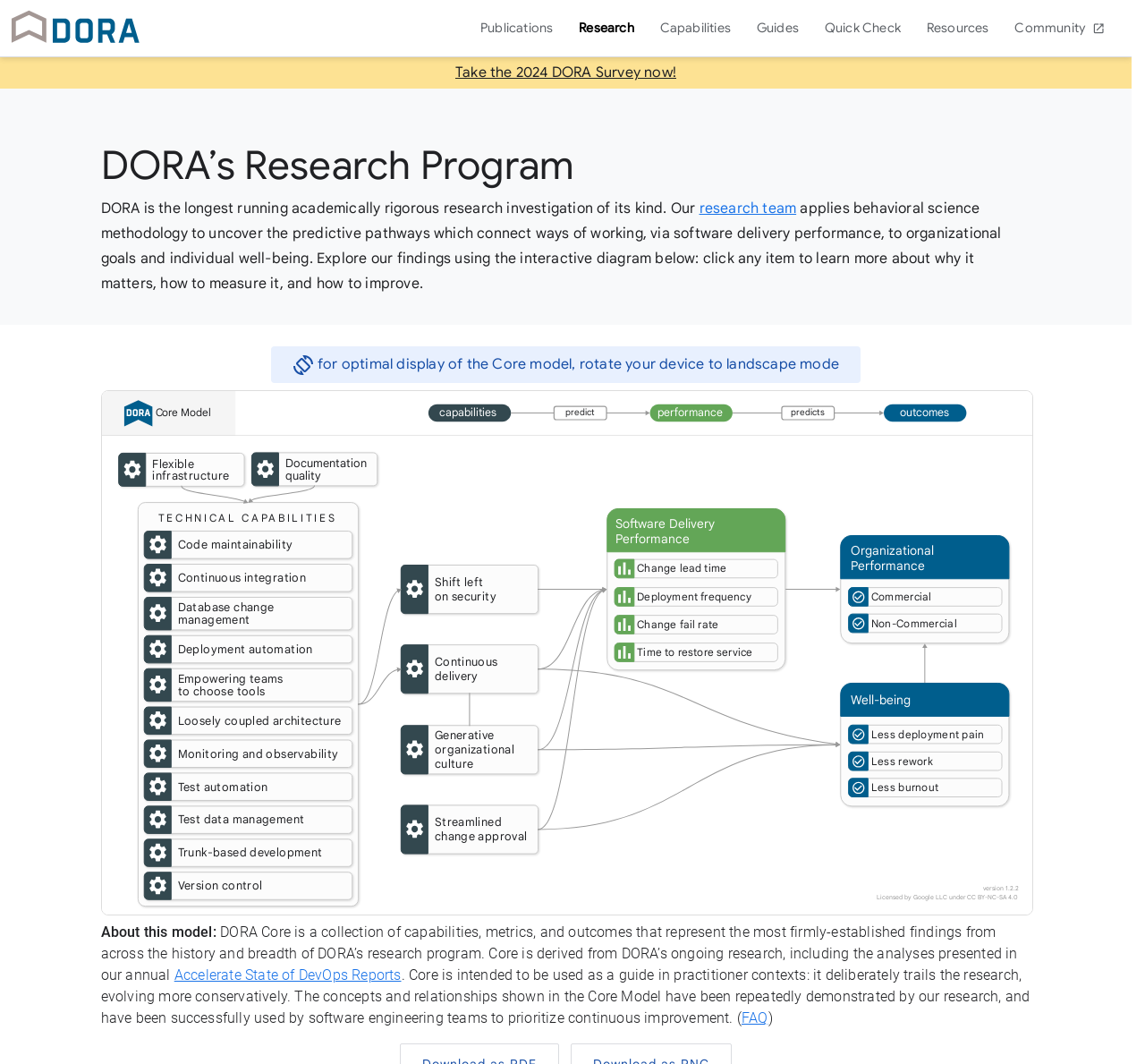Provide a comprehensive caption for the webpage.

The webpage is about DORA, a long-running research program that focuses on understanding the capabilities that drive software delivery and operations performance. At the top, there is a logo image and a link to "DORA" on the left, followed by a navigation menu with links to "Publications", "Research", "Capabilities", "Guides", "Quick Check", "Resources", and "Community" on the right.

Below the navigation menu, there is a prominent call-to-action link to "Take the 2024 DORA Survey now!" in the middle of the page. Underneath, there is an article section that takes up most of the page's content. The article is headed by "DORA’s Research Program" and provides an introduction to DORA's research team and their methodology.

The article text explains that DORA applies behavioral science methodology to uncover the predictive pathways that connect ways of working, via software delivery performance, to organizational goals and individual well-being. There is an interactive diagram mentioned, which allows users to explore DORA's findings by clicking on any item to learn more about why it matters, how to measure it, and how to improve.

On the right side of the article, there is a blockquote section that advises users to rotate their device to landscape mode for optimal display of the Core model. Below the article, there is an interactive plugin object that displays the Core model.

At the bottom of the page, there is a section that provides more information about the Core model, including its purpose and how it is derived from DORA's ongoing research. There are also links to "Accelerate State of DevOps Reports" and "FAQ" for further reading.